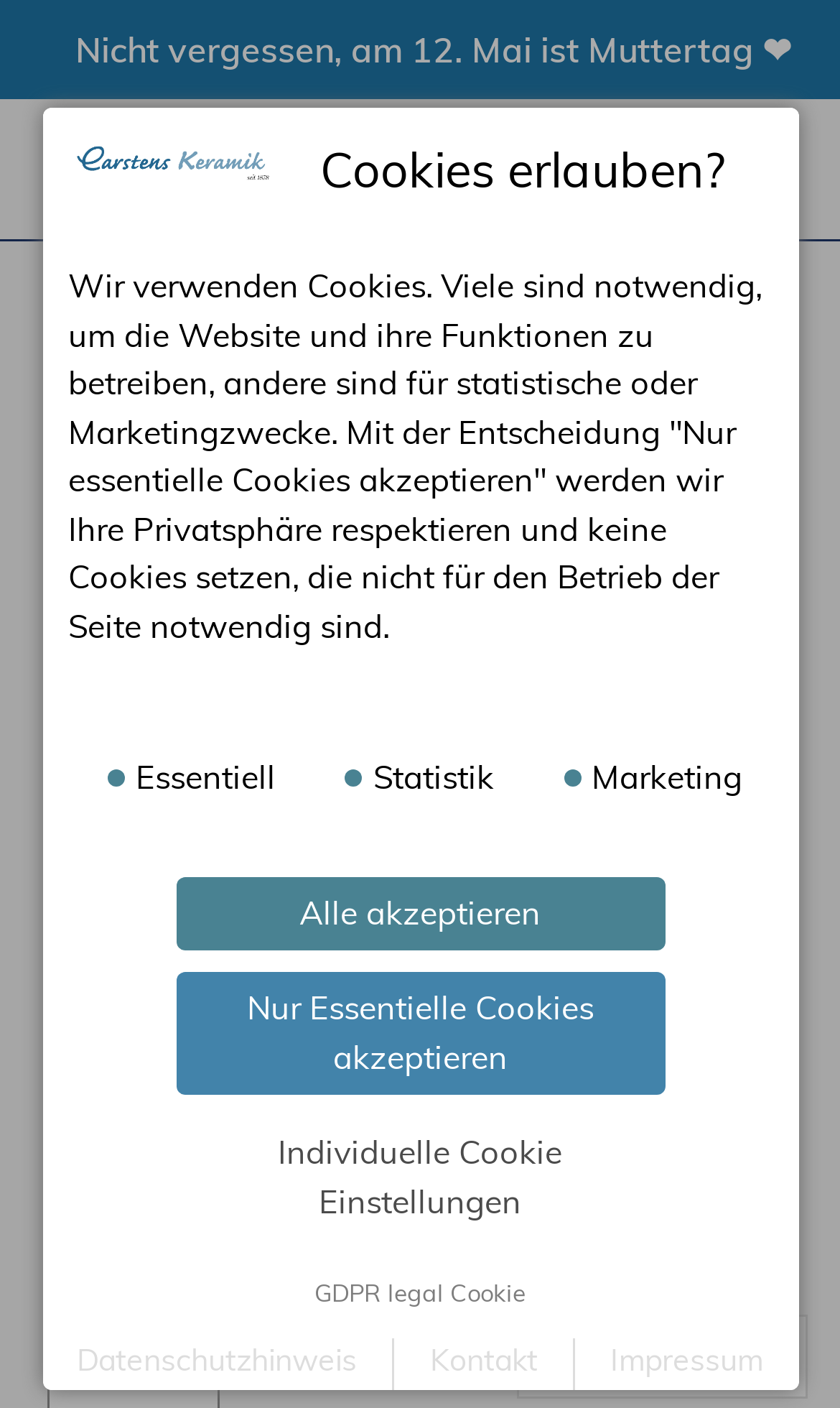Find the bounding box coordinates of the element to click in order to complete this instruction: "Click the search button". The bounding box coordinates must be four float numbers between 0 and 1, denoted as [left, top, right, bottom].

[0.536, 0.086, 0.644, 0.154]